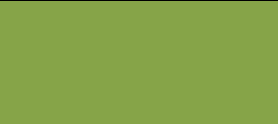Generate a comprehensive caption that describes the image.

The image features the logo for "Go Home On Time Day," set against a vibrant green background. This design emphasizes a theme of productivity and work-life balance, encouraging individuals to prioritize finishing work on time. The simplicity and freshness of the color choice convey a positive and revitalizing message, aiming to inspire both employees and employers to adopt better time management practices and to value personal time. This logo aligns with initiatives that promote healthier work habits and remind people of the importance of setting boundaries between their professional and personal lives.